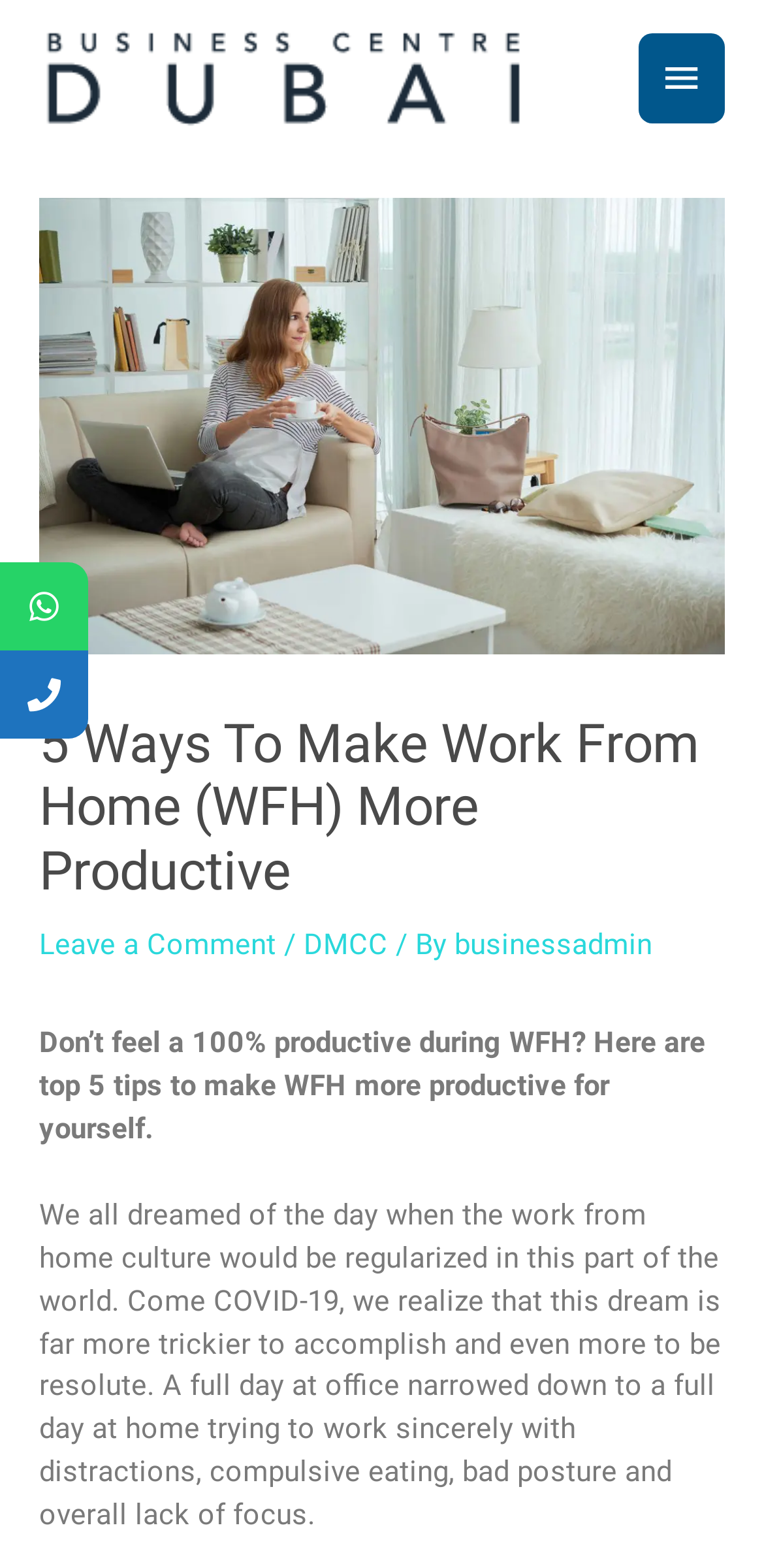Highlight the bounding box of the UI element that corresponds to this description: "Leave a Comment".

[0.051, 0.591, 0.362, 0.614]